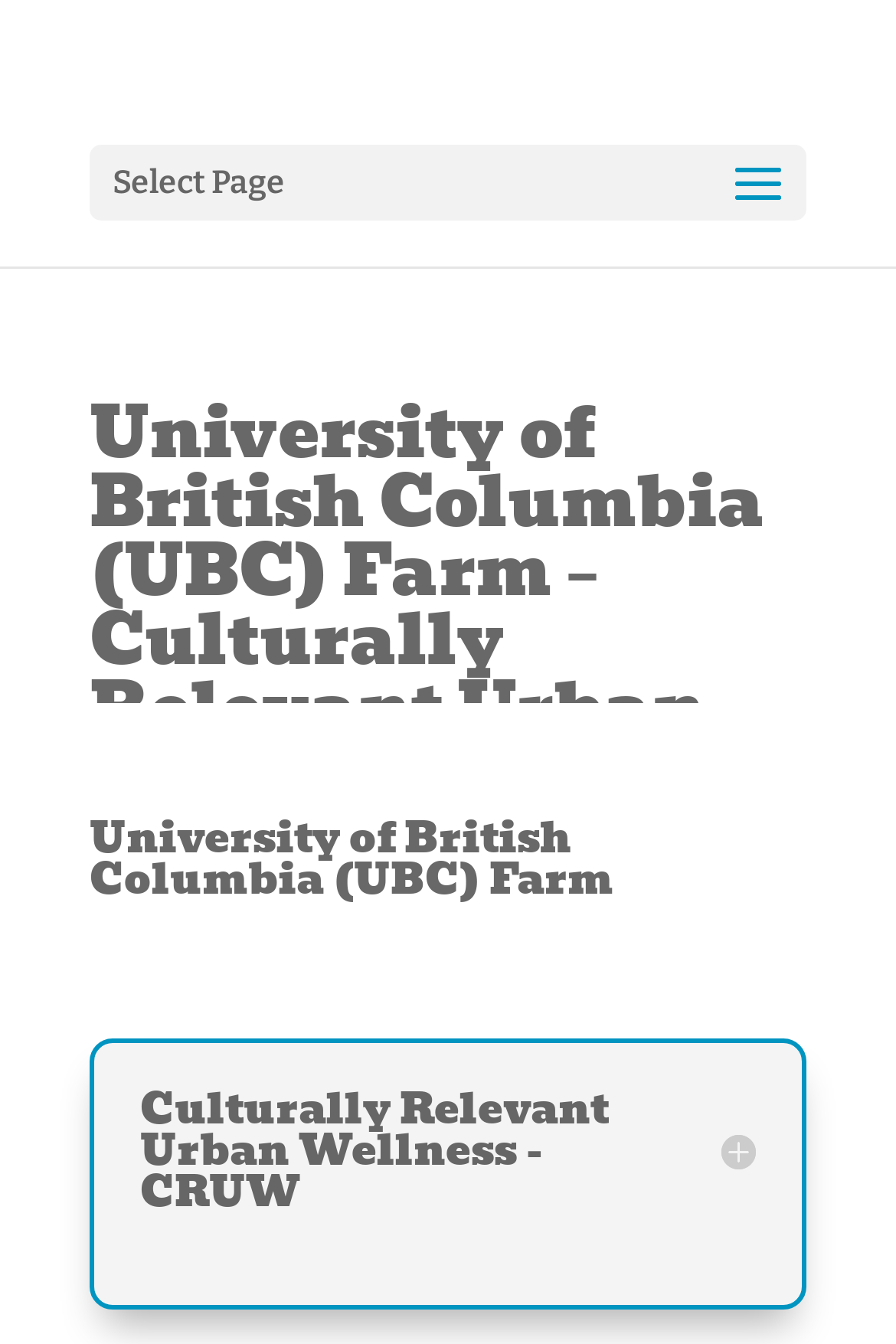From the details in the image, provide a thorough response to the question: How many comments does the article have?

The number of comments can be found by looking at the link '0 comments' located below the main heading, which indicates that there are no comments on the article.